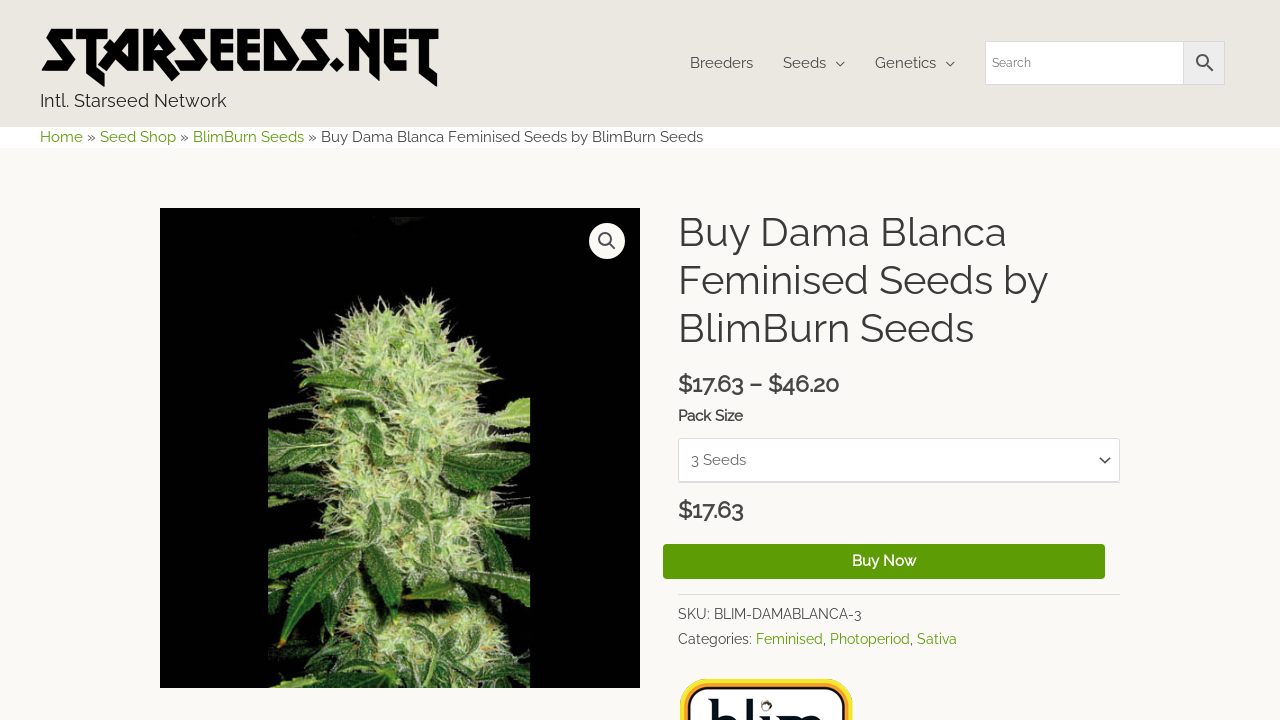Give a short answer to this question using one word or a phrase:
What is the SKU of Dama Blanca Feminised Seeds?

BLIM-DAMABLANCA-3